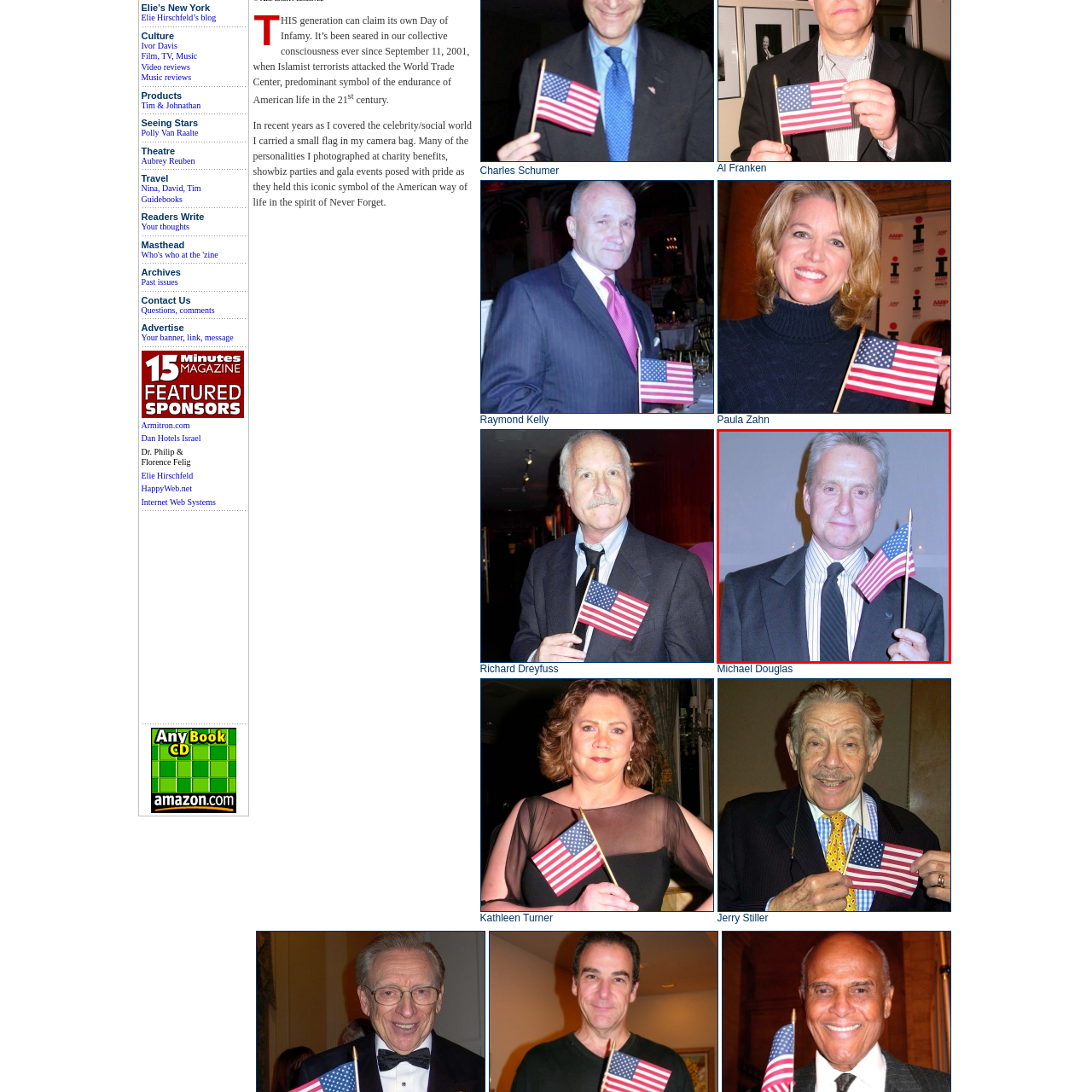Direct your attention to the image marked by the red box and answer the given question using a single word or phrase:
What is the atmosphere evoked by the image?

Patriotism and celebration